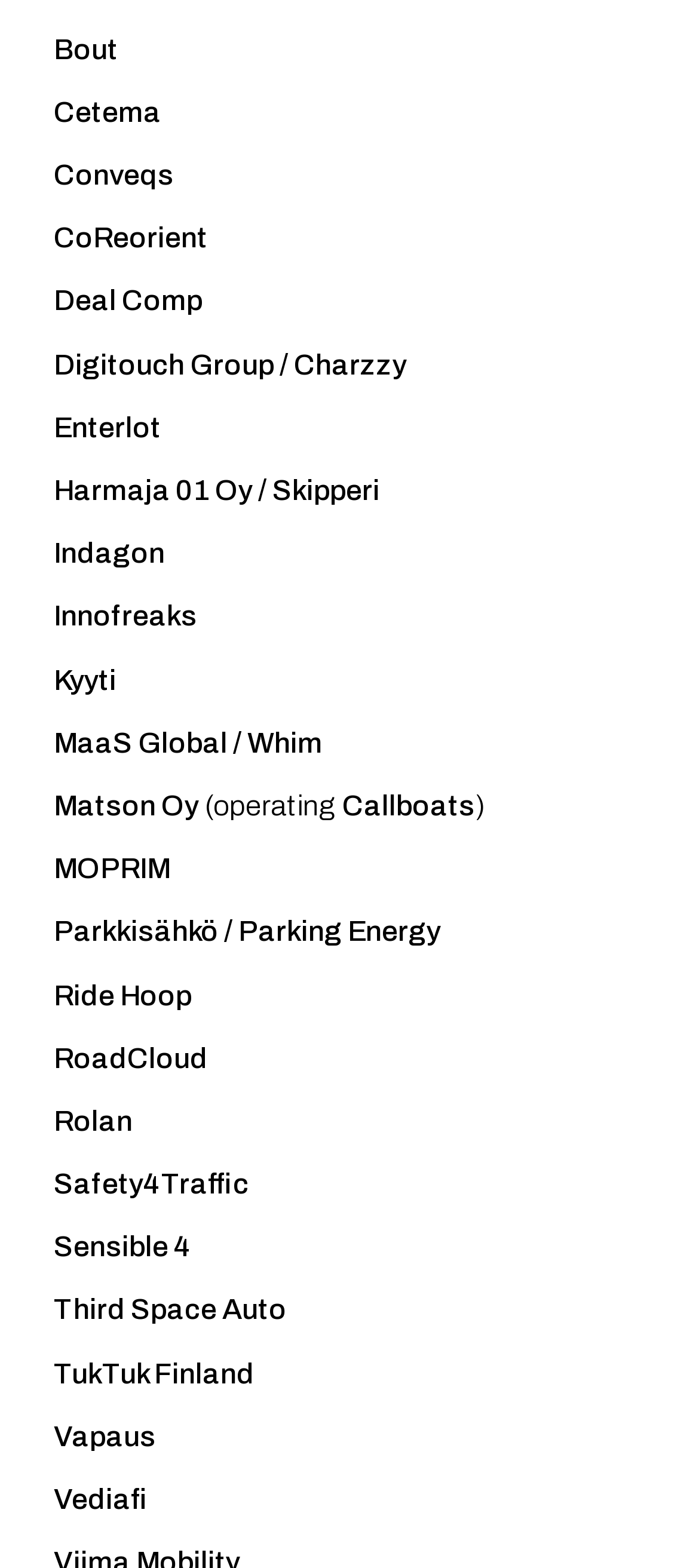Bounding box coordinates are specified in the format (top-left x, top-left y, bottom-right x, bottom-right y). All values are floating point numbers bounded between 0 and 1. Please provide the bounding box coordinate of the region this sentence describes: Deal Comp

[0.077, 0.182, 0.29, 0.202]